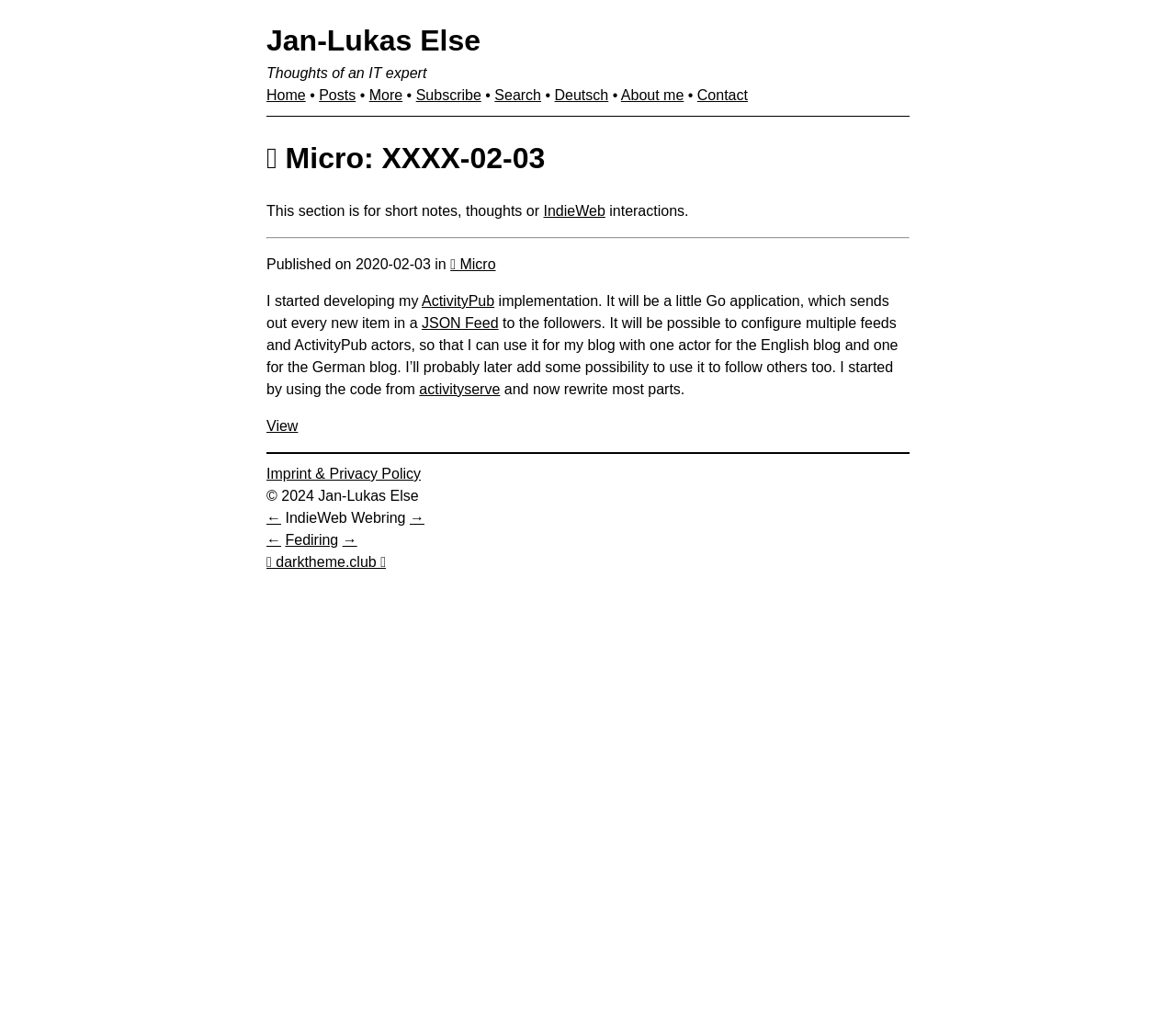Please identify the bounding box coordinates of the element's region that I should click in order to complete the following instruction: "Go to the home page". The bounding box coordinates consist of four float numbers between 0 and 1, i.e., [left, top, right, bottom].

[0.227, 0.087, 0.26, 0.102]